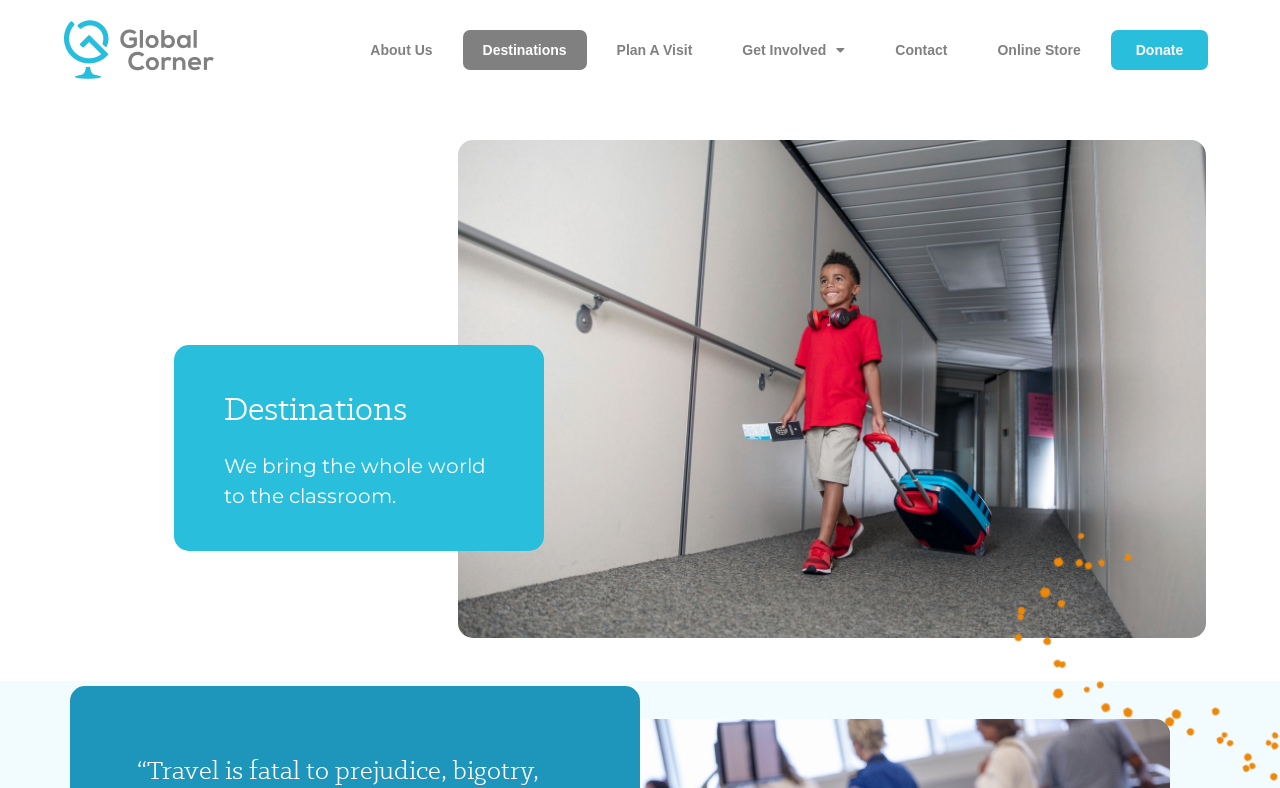What is the first link on the top navigation bar?
Respond to the question with a single word or phrase according to the image.

Destinations